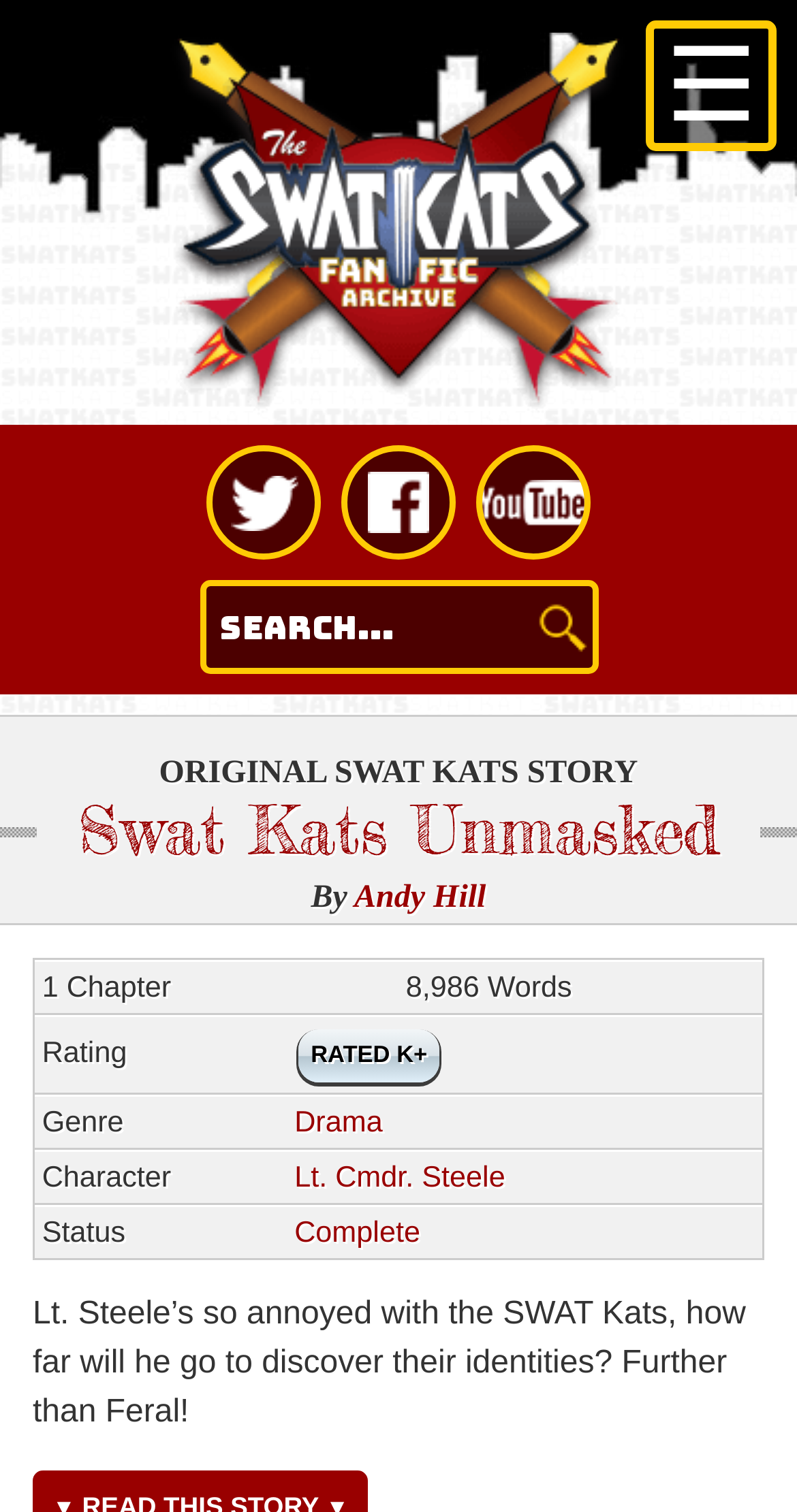Please give a succinct answer using a single word or phrase:
What is the name of the fan fiction archive?

The SWAT Kats Fan Fiction Archive